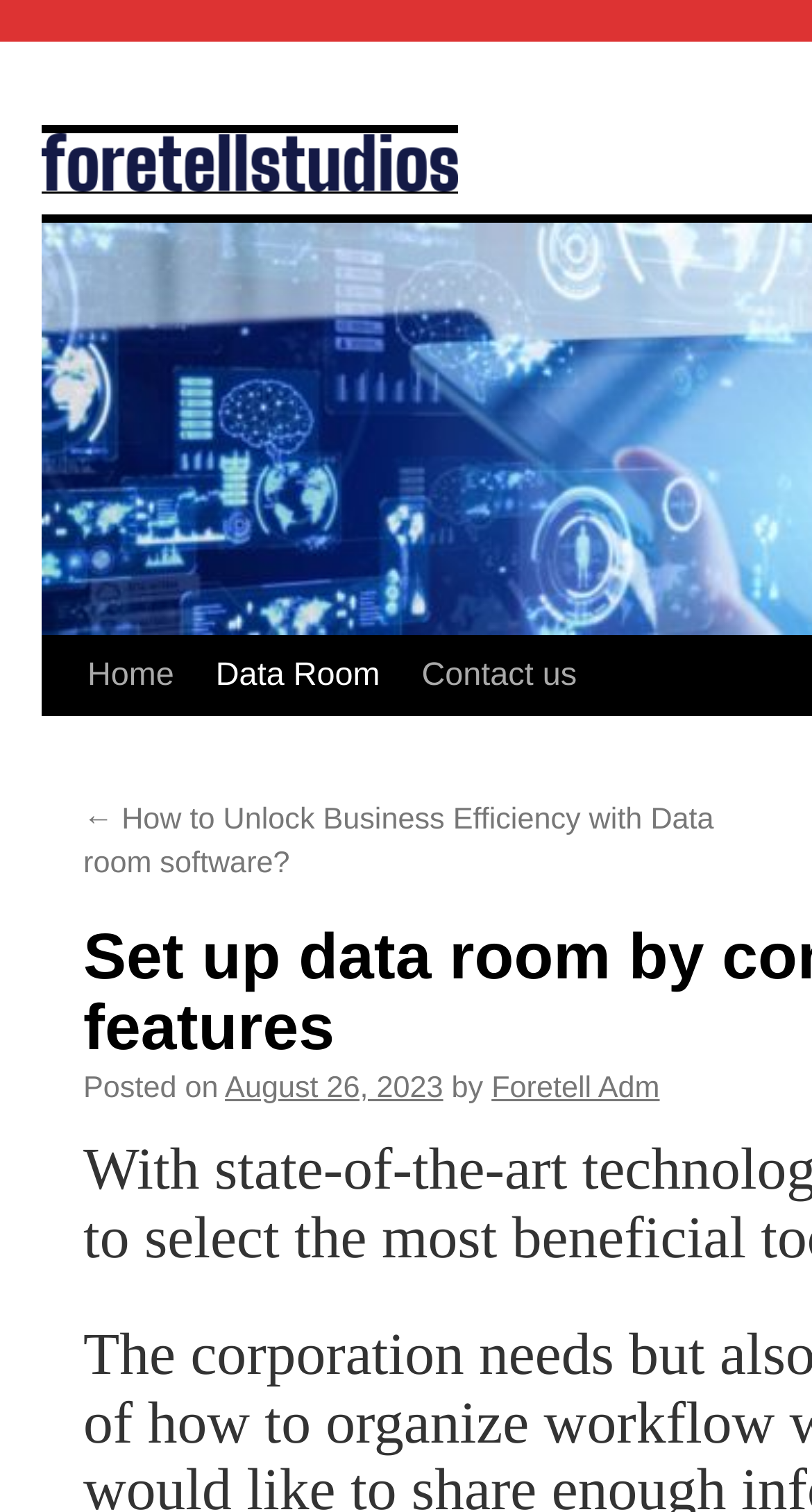Find the bounding box coordinates of the element to click in order to complete the given instruction: "read previous article."

[0.103, 0.532, 0.879, 0.582]